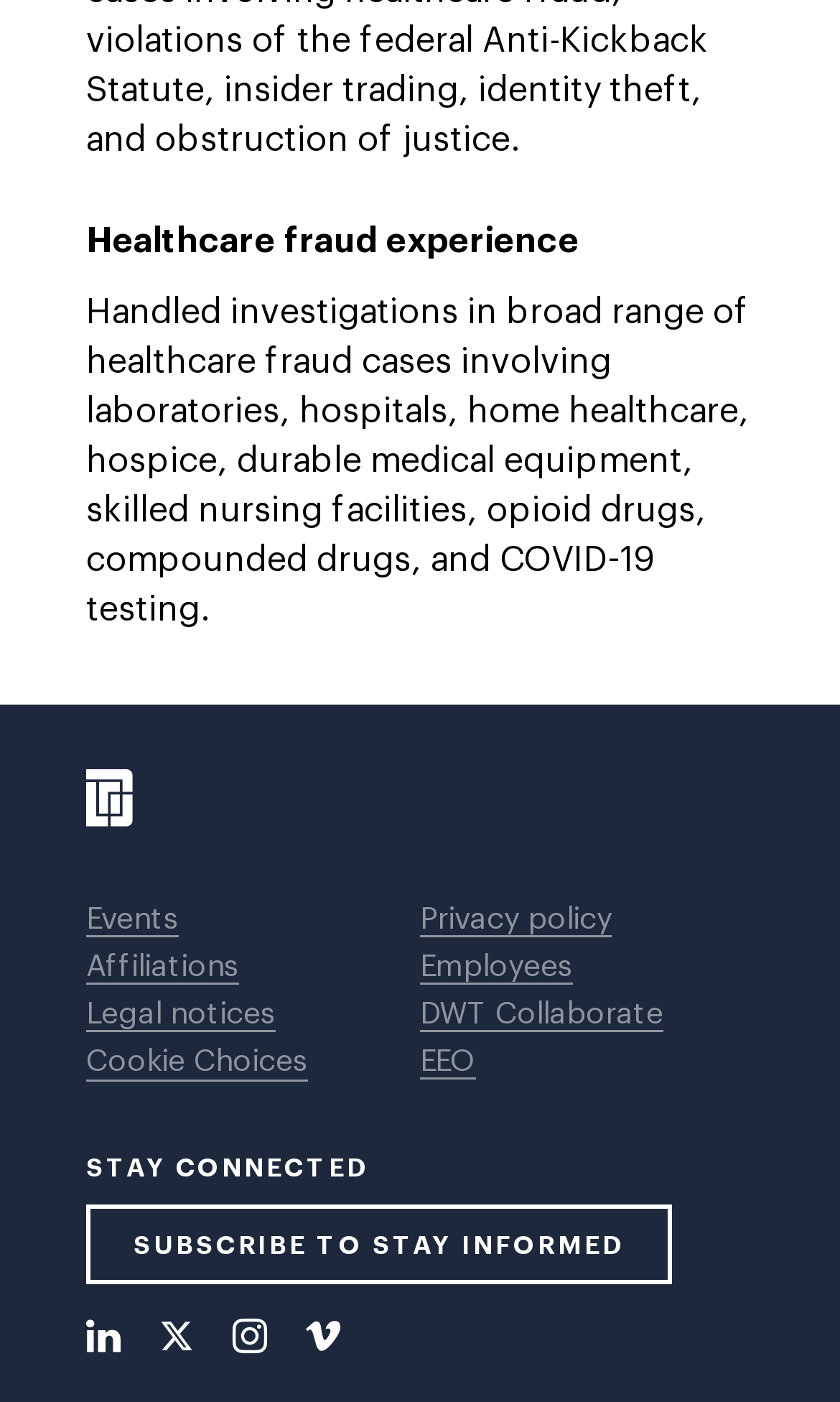How many social media links are there?
Provide an in-depth and detailed explanation in response to the question.

There are four social media links at the bottom of the webpage, which are LinkedIn, Twitter, Instagram, and Vimeo.